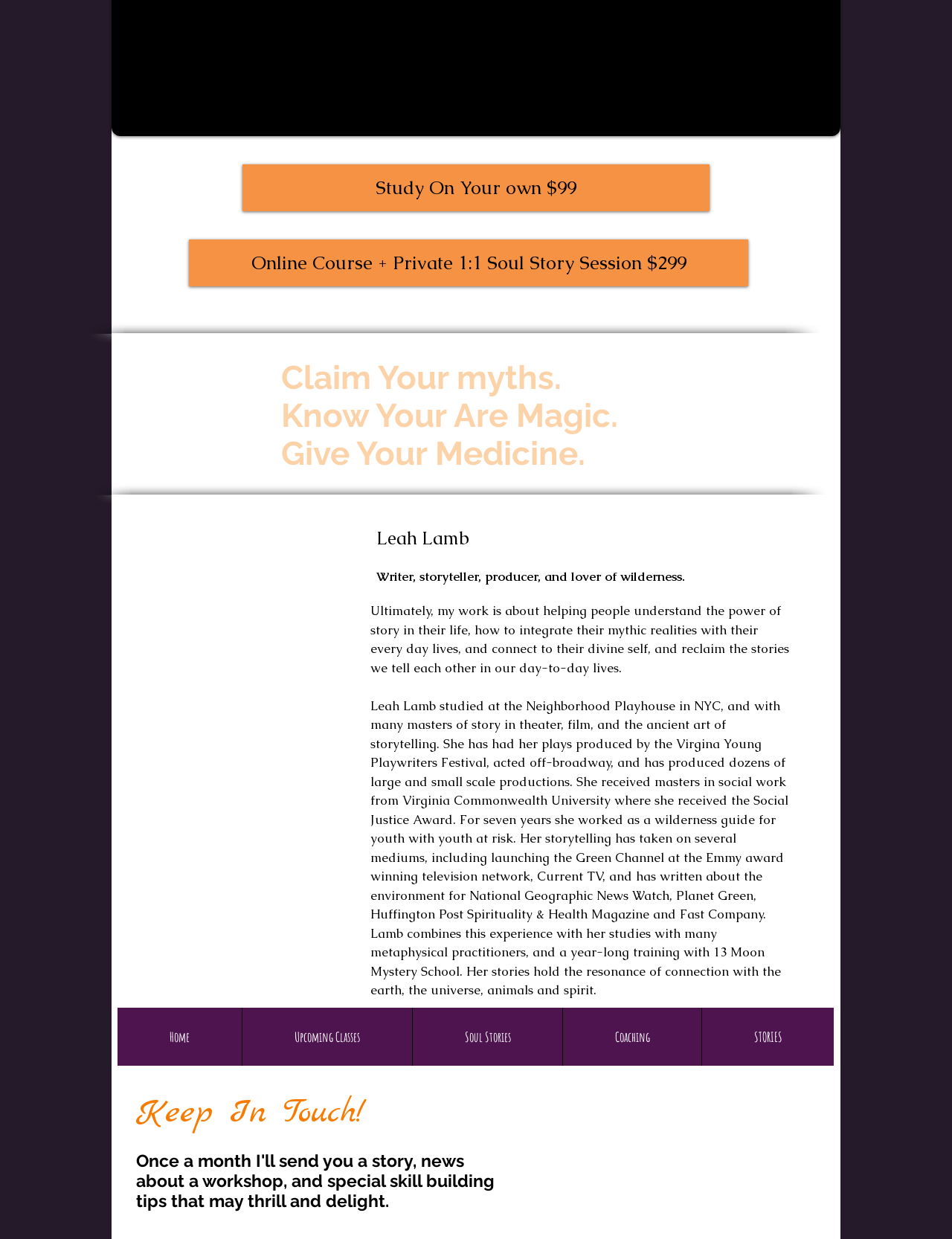What is the price of the online course with a private 1:1 soul story session?
Can you provide an in-depth and detailed response to the question?

I found the answer by looking at the link element with the text 'Online Course + Private 1:1 Soul Story Session $299' which has a bounding box coordinate of [0.198, 0.193, 0.786, 0.231]. This indicates that the price of the online course with a private 1:1 soul story session is $299.